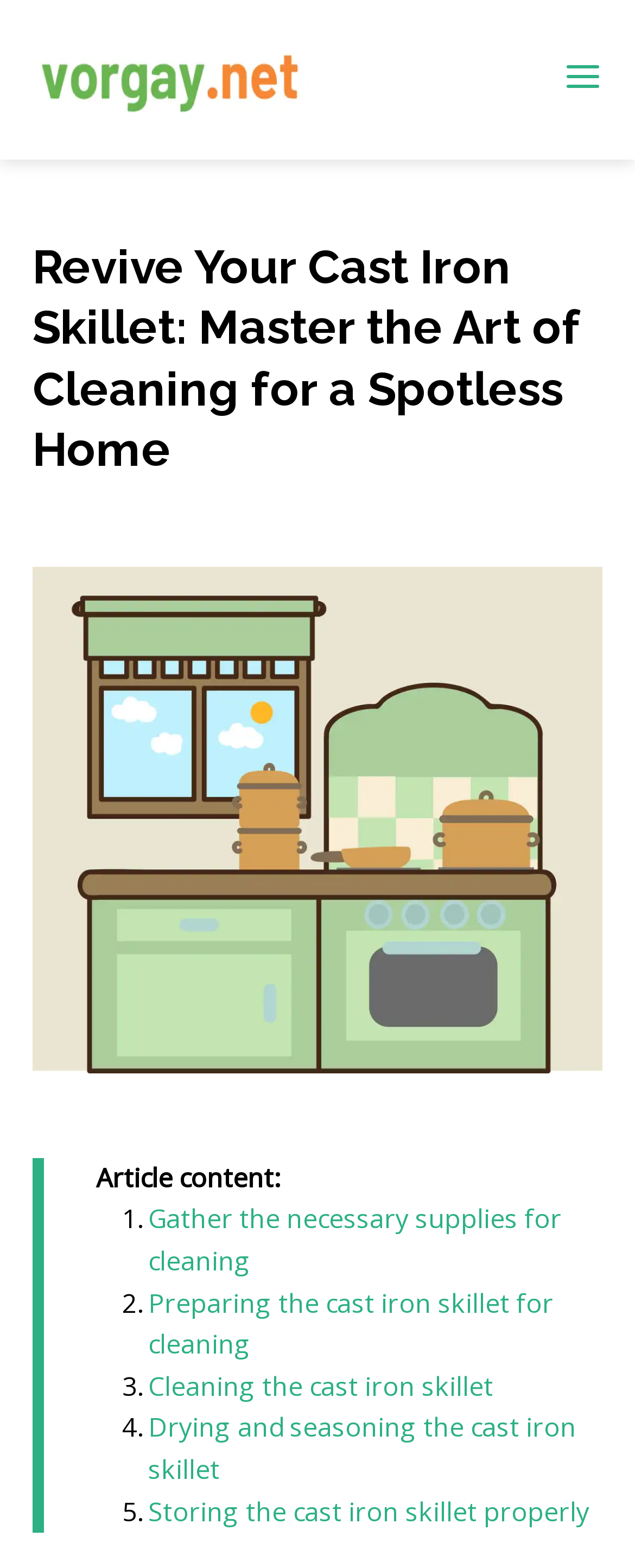By analyzing the image, answer the following question with a detailed response: What is the purpose of the article on this webpage?

Based on the content of the webpage, it appears that the purpose of the article is to provide a guide on how to clean a cast iron skillet properly, which is indicated by the heading 'Revive Your Cast Iron Skillet: Master the Art of Cleaning for a Spotless Home' and the list of steps involved in the cleaning process.